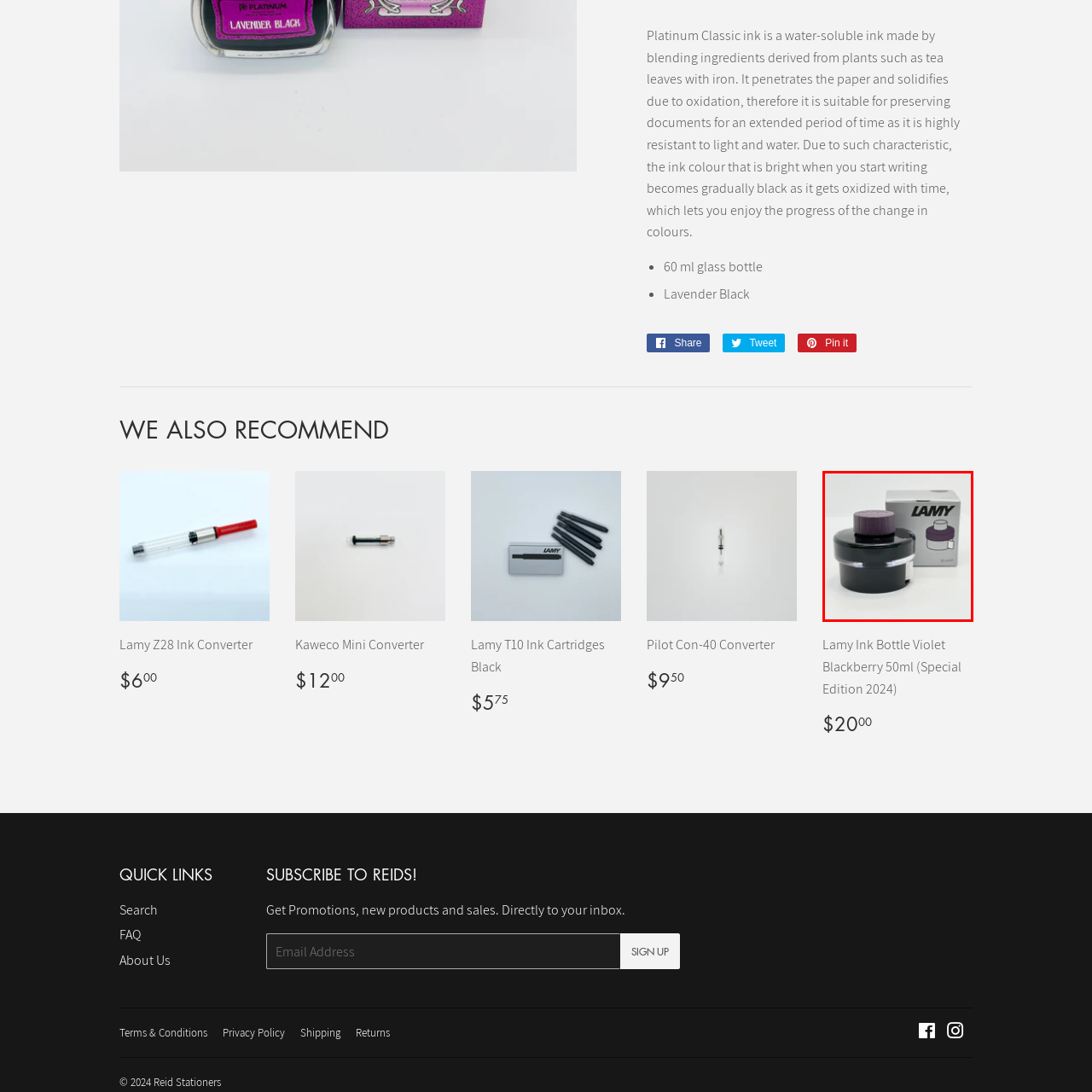What is the volume of the Lamy ink bottle?
Look at the image framed by the red bounding box and provide an in-depth response.

The question asks about the volume of the Lamy ink bottle. The caption states that it is a '50ml ink bottle', which provides the exact answer to the question.